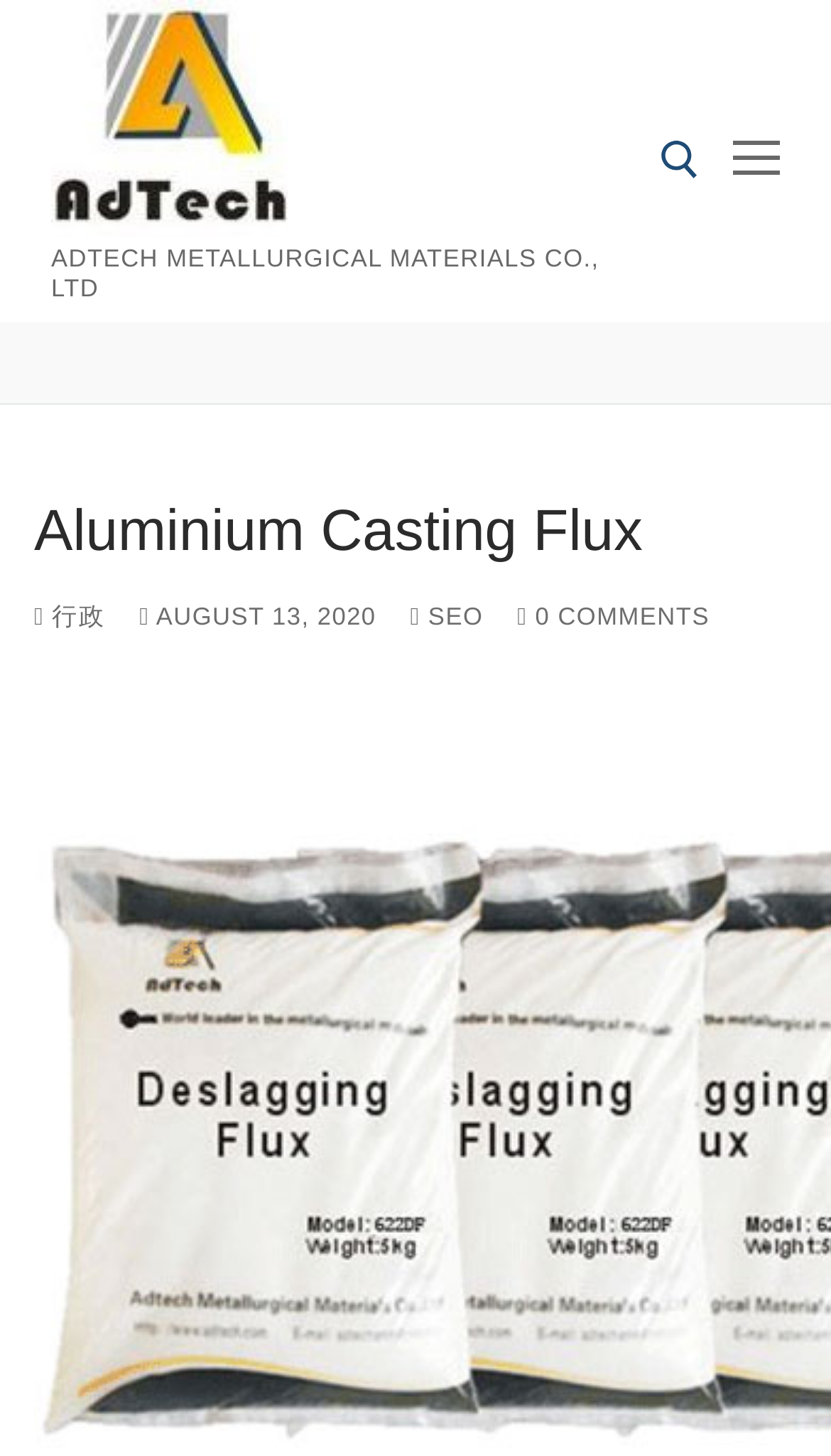Create a detailed summary of all the visual and textual information on the webpage.

The webpage is about Aluminium Casting Flux, also known as Slag Remover. At the top left corner, there is a link to skip to the content. Next to it, there is a logo of "alalloycasting" with a link to the company's website. Below the logo, the company name "ADTECH METALLURGICAL MATERIALS CO., LTD" is displayed.

On the right side of the top section, there are three links, with the middle one being a search bar with a button. The search bar has a label "Search for:".

Below the top section, there is a main heading "Aluminium Casting Flux" in the center of the page. Under the heading, there are four links: "行政", "AUGUST 13, 2020", "SEO", and "0 COMMENTS". The "AUGUST 13, 2020" link also contains a time element.